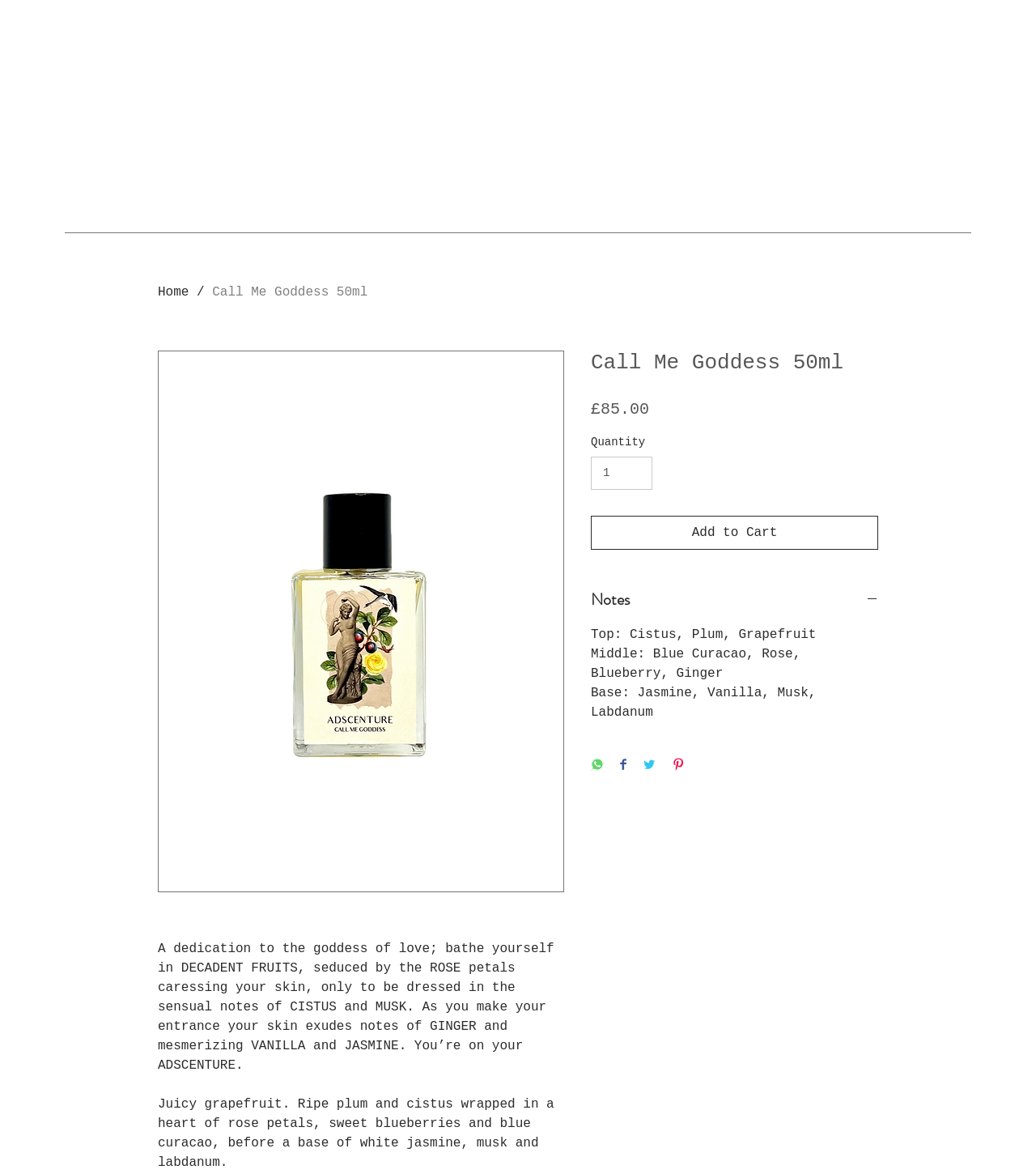Provide an in-depth caption for the webpage.

This webpage is dedicated to a perfume product called "Call Me Goddess 50ml" from Adscenture Perfume. At the top left, there is a navigation link to "Home". Below it, there is a product image of the perfume bottle. 

To the right of the image, there is a product description that reads, "A dedication to the goddess of love; bathe yourself in DECADENT FRUITS, seduced by the ROSE petals caressing your skin, only to be dressed in the sensual notes of CISTUS and MUSK. As you make your entrance your skin exudes notes of GINGER and mesmerizing VANILLA and JASMINE. You’re on your ADSCENTURE." 

Below the product description, there is a detailed fragrance note description, which includes top notes of cistus, plum, and grapefruit, middle notes of blue curacao, rose, blueberry, and ginger, and base notes of jasmine, vanilla, musk, and labdanum.

On the right side of the page, there is a section with the product name and price, £85.00. Below the price, there is a quantity selector and an "Add to Cart" button. There is also a "Notes" button that expands to show more information. 

Further down, there are social media sharing buttons for WhatsApp, Facebook, Twitter, and Pinterest.